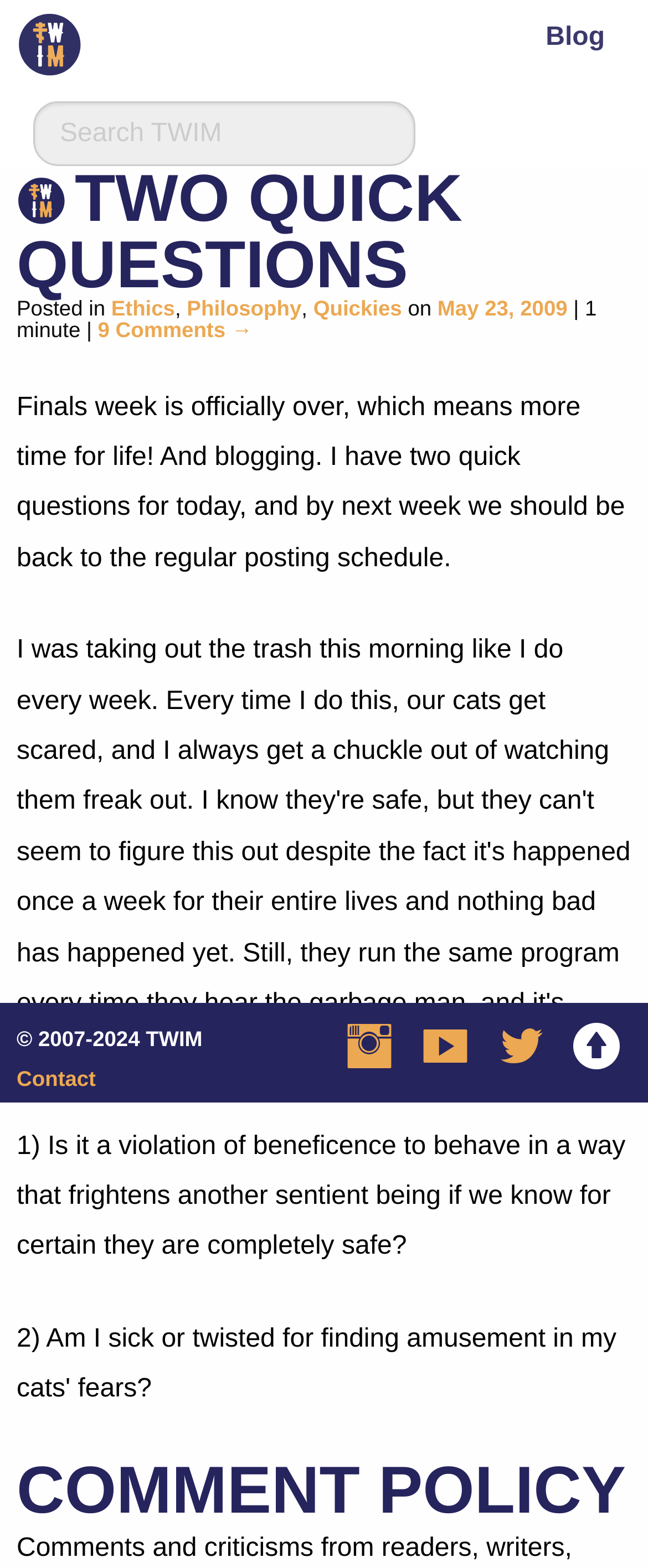Determine the main headline from the webpage and extract its text.

TWO QUICK QUESTIONS